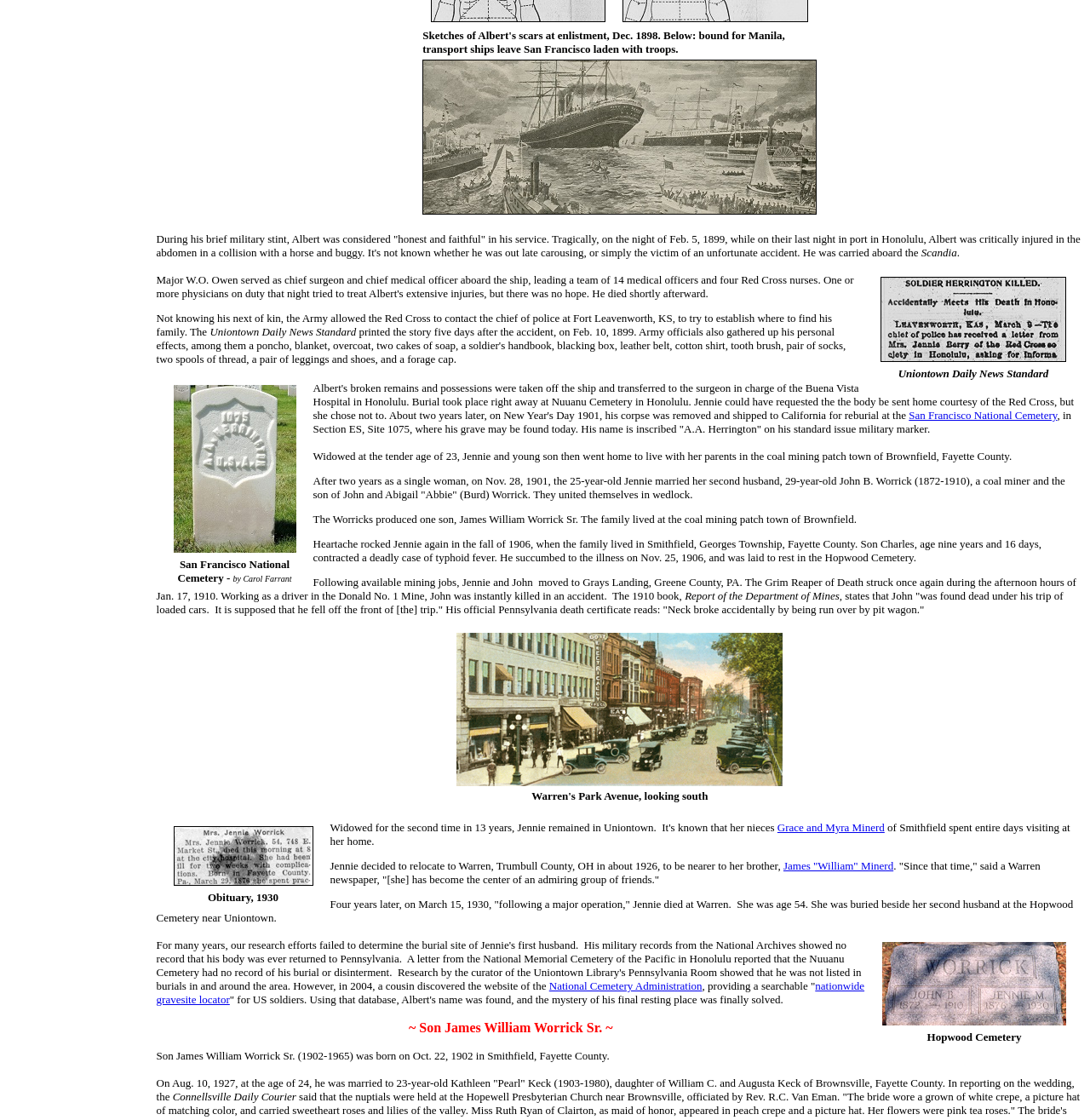Identify the bounding box coordinates for the UI element described as follows: "Grace and Myra Minerd". Ensure the coordinates are four float numbers between 0 and 1, formatted as [left, top, right, bottom].

[0.713, 0.733, 0.812, 0.744]